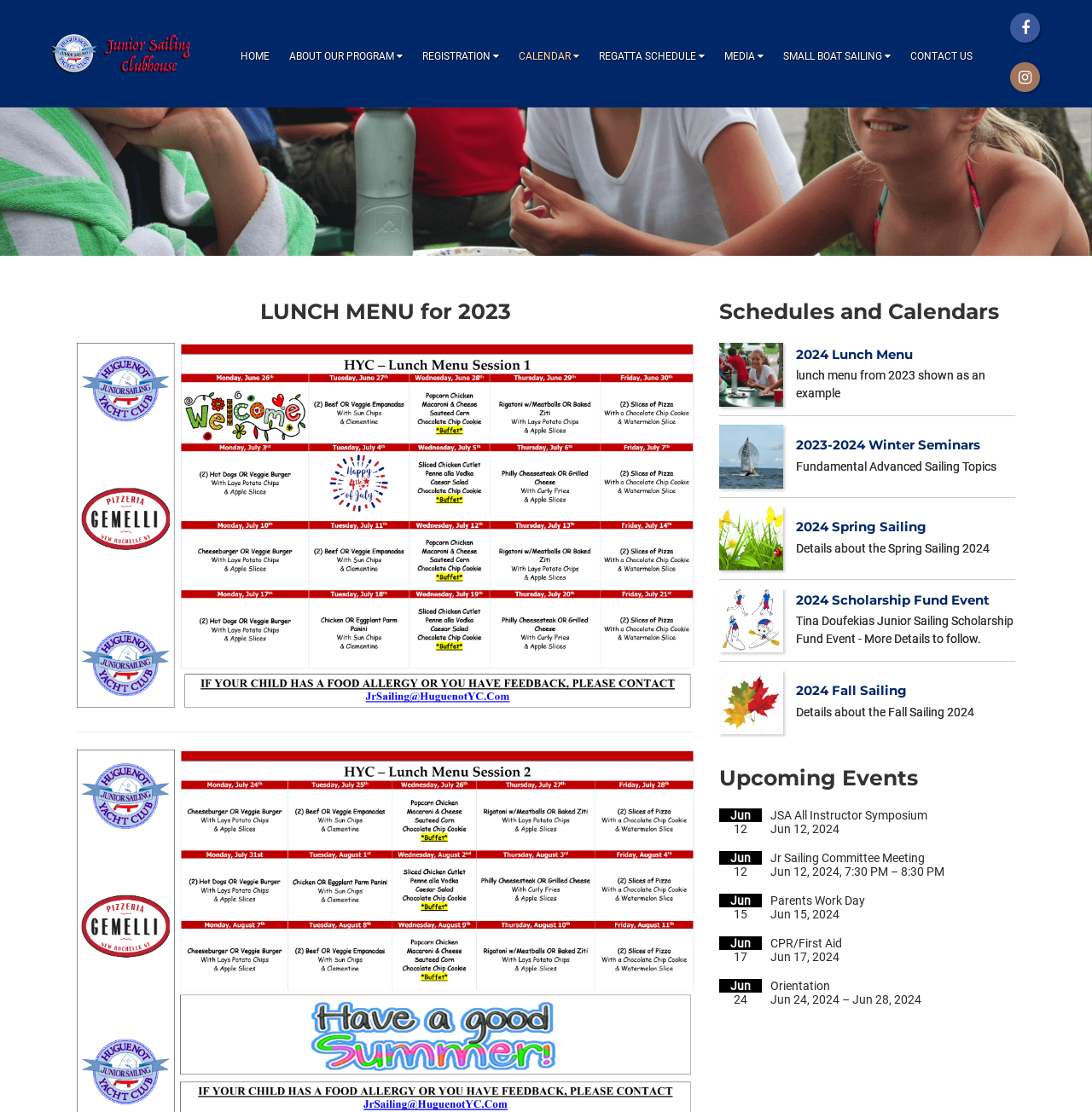Please answer the following question using a single word or phrase: 
What type of information is provided in the 'Schedules and Calendars' section?

Sailing schedules and calendars